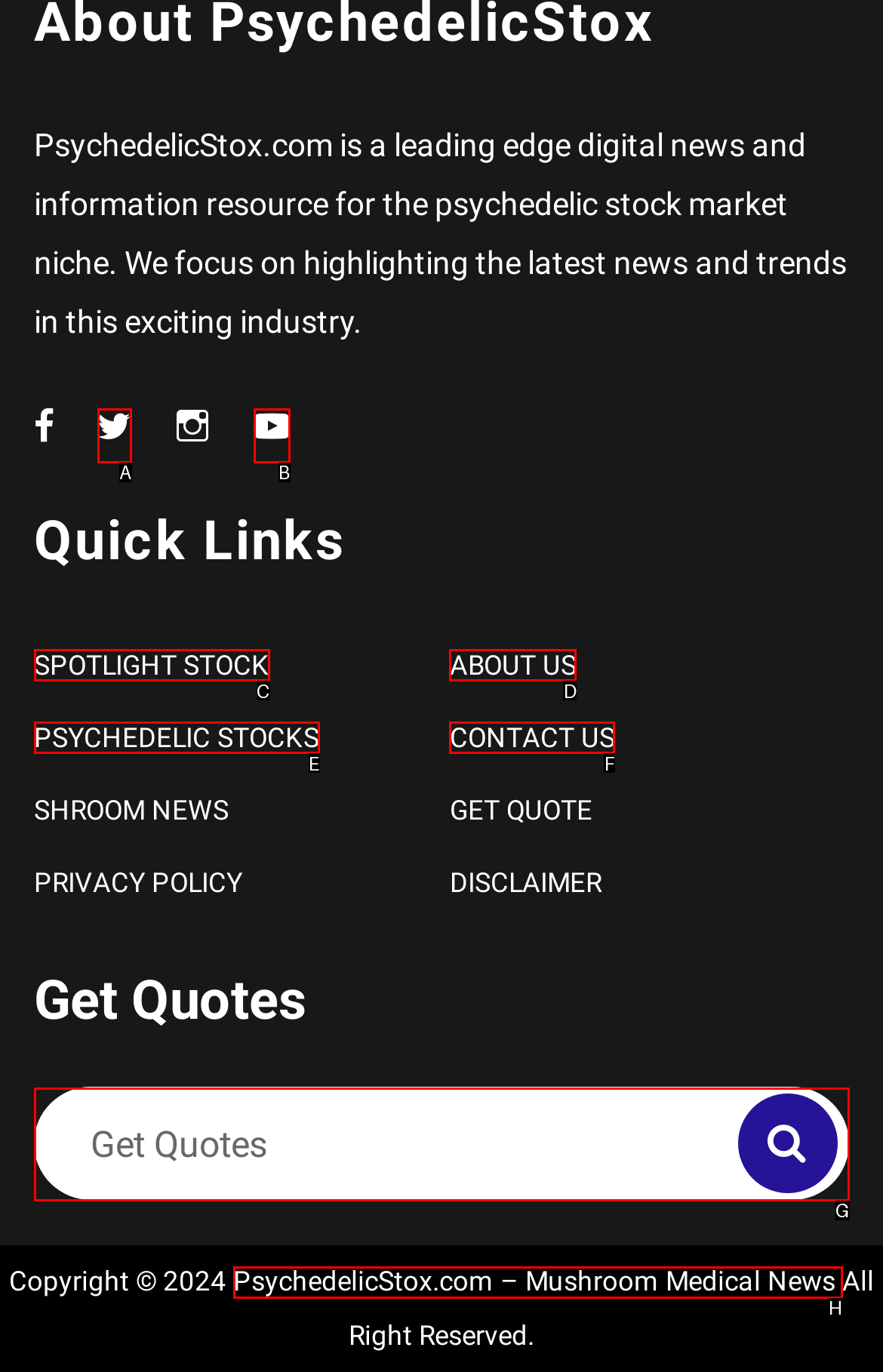Identify the option that best fits this description: PsychedelicStox.com – Mushroom Medical News
Answer with the appropriate letter directly.

H